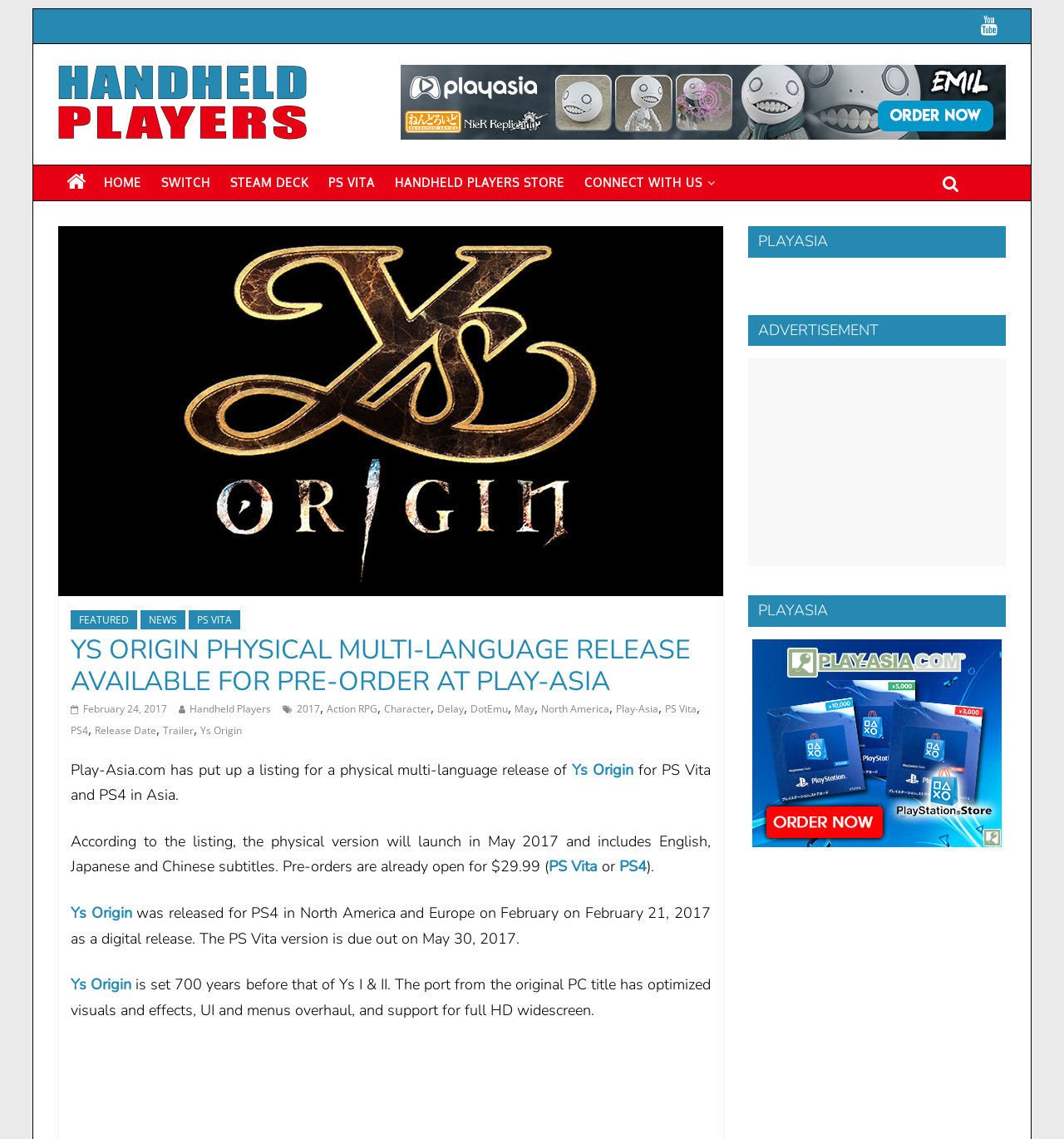Highlight the bounding box coordinates of the region I should click on to meet the following instruction: "Pre-order Ys Origin for PS Vita".

[0.516, 0.752, 0.562, 0.77]